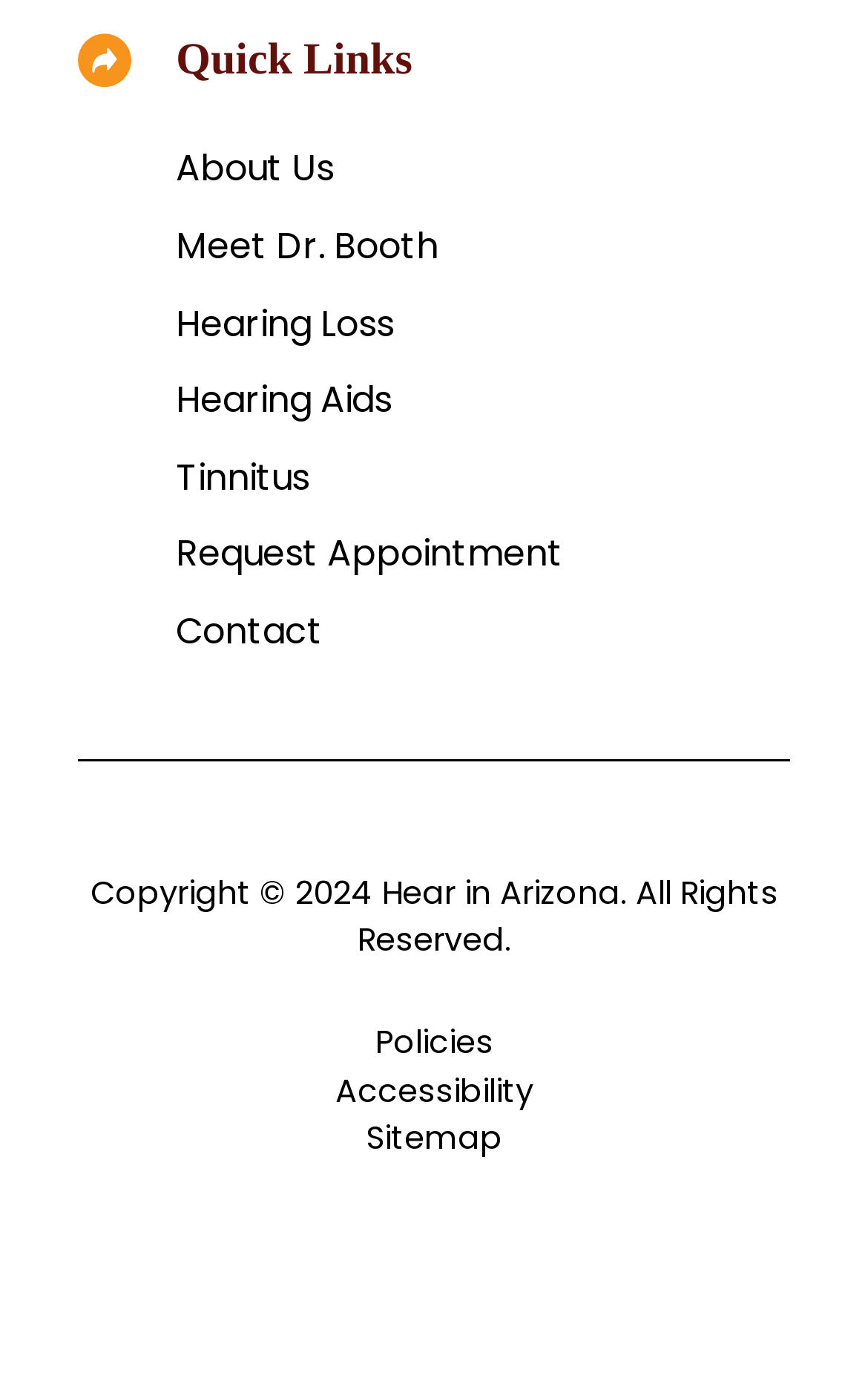From the screenshot, find the bounding box of the UI element matching this description: "Request Appointment". Supply the bounding box coordinates in the form [left, top, right, bottom], each a float between 0 and 1.

[0.203, 0.379, 0.649, 0.42]